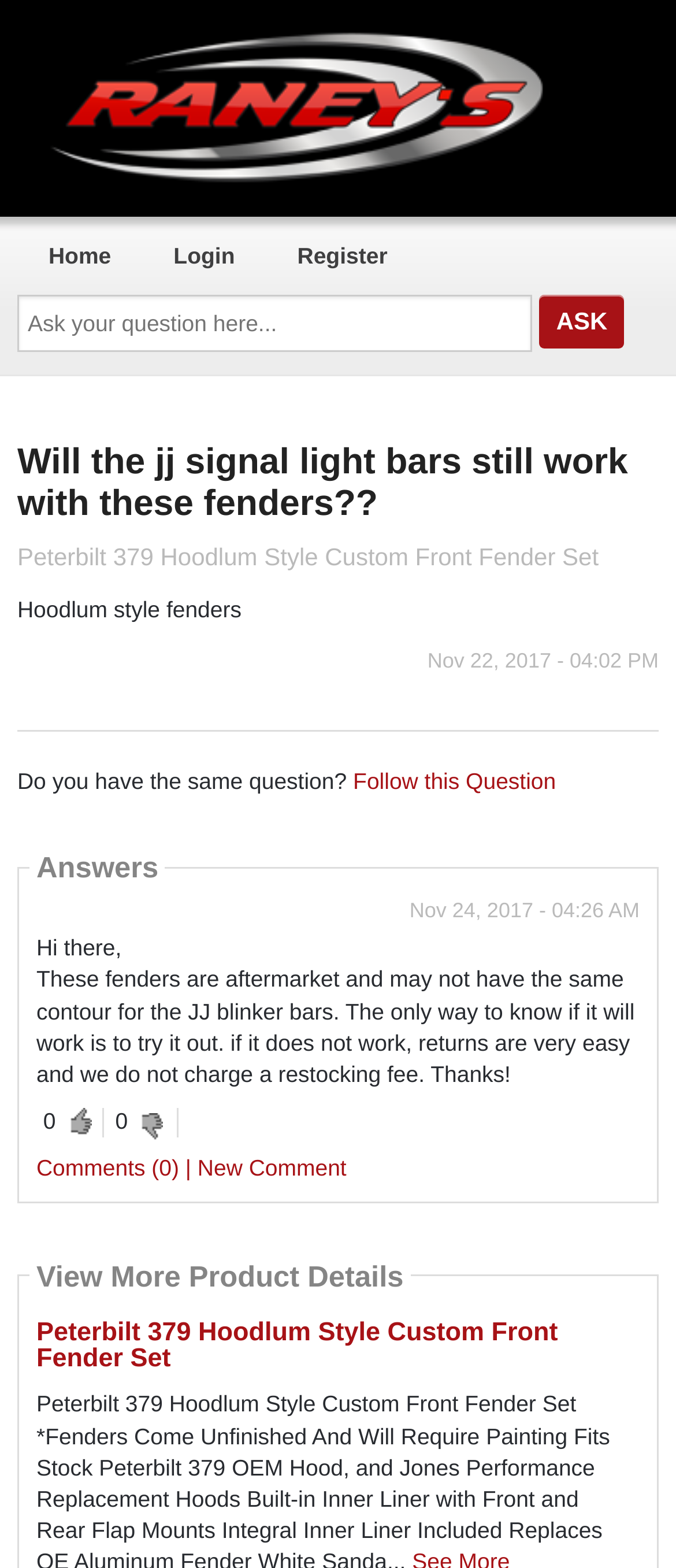How many comments are there on this question?
Answer with a single word or short phrase according to what you see in the image.

0